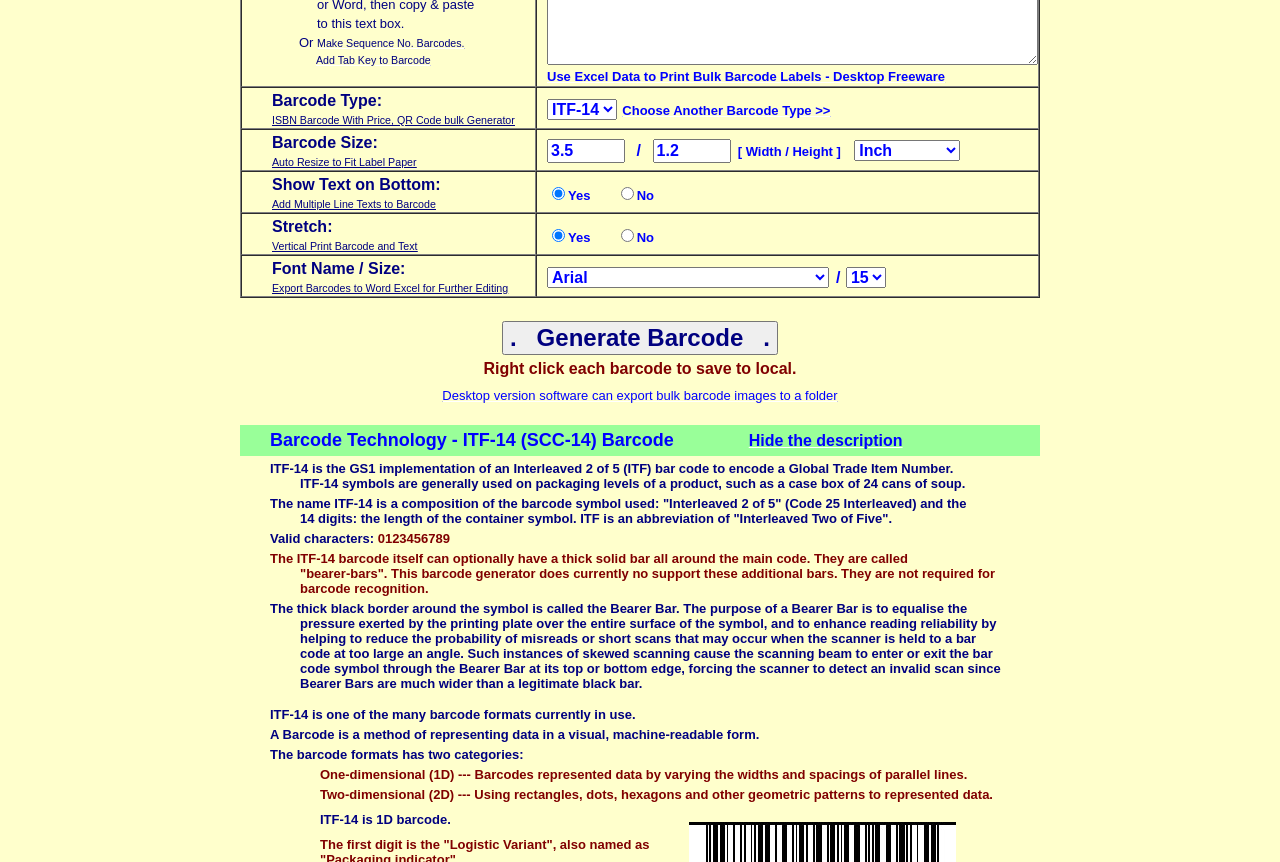Using the description: "Hide the description", identify the bounding box of the corresponding UI element in the screenshot.

[0.585, 0.505, 0.705, 0.519]